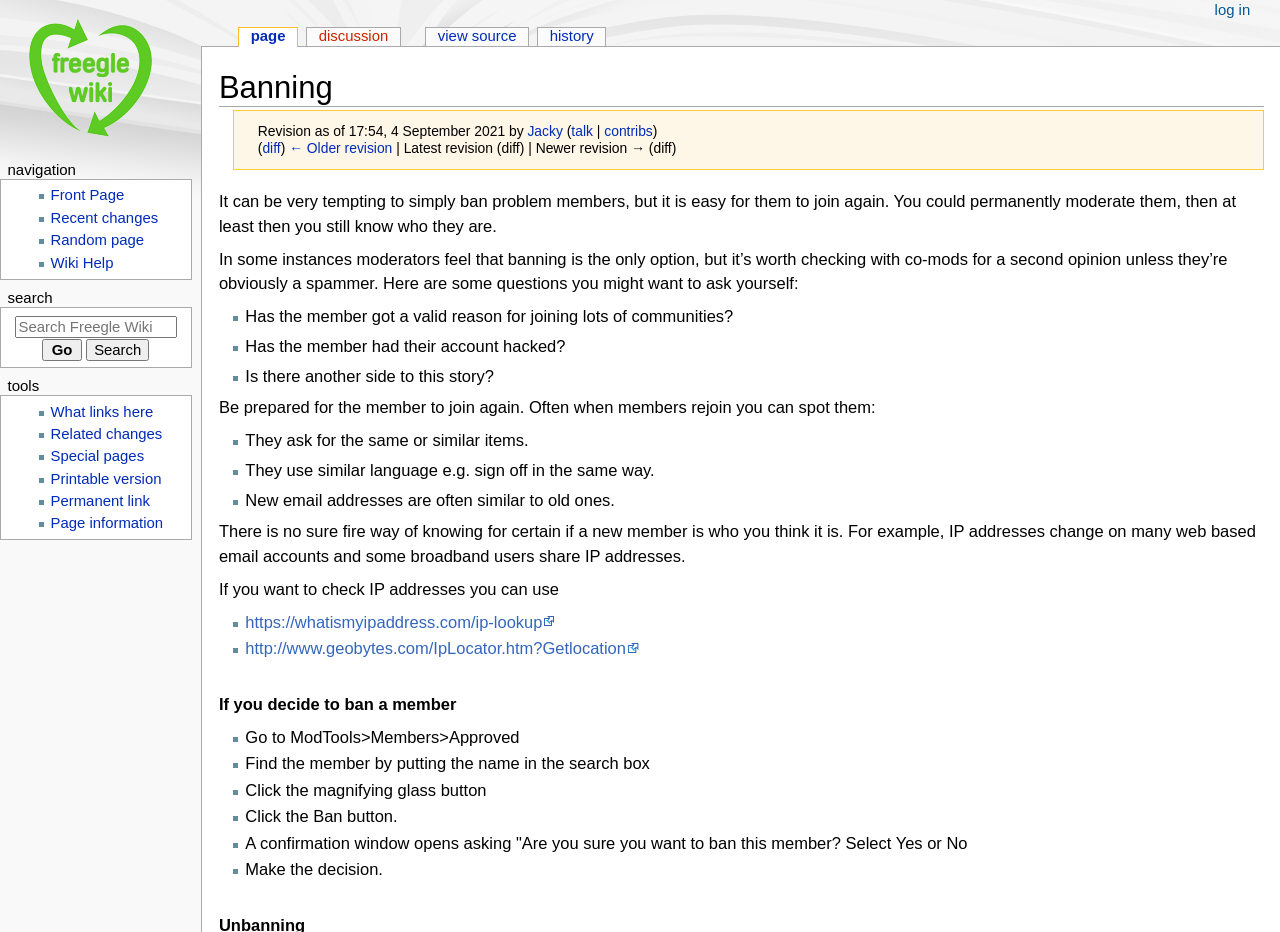Highlight the bounding box coordinates of the element you need to click to perform the following instruction: "Check IP addresses."

[0.192, 0.657, 0.434, 0.677]